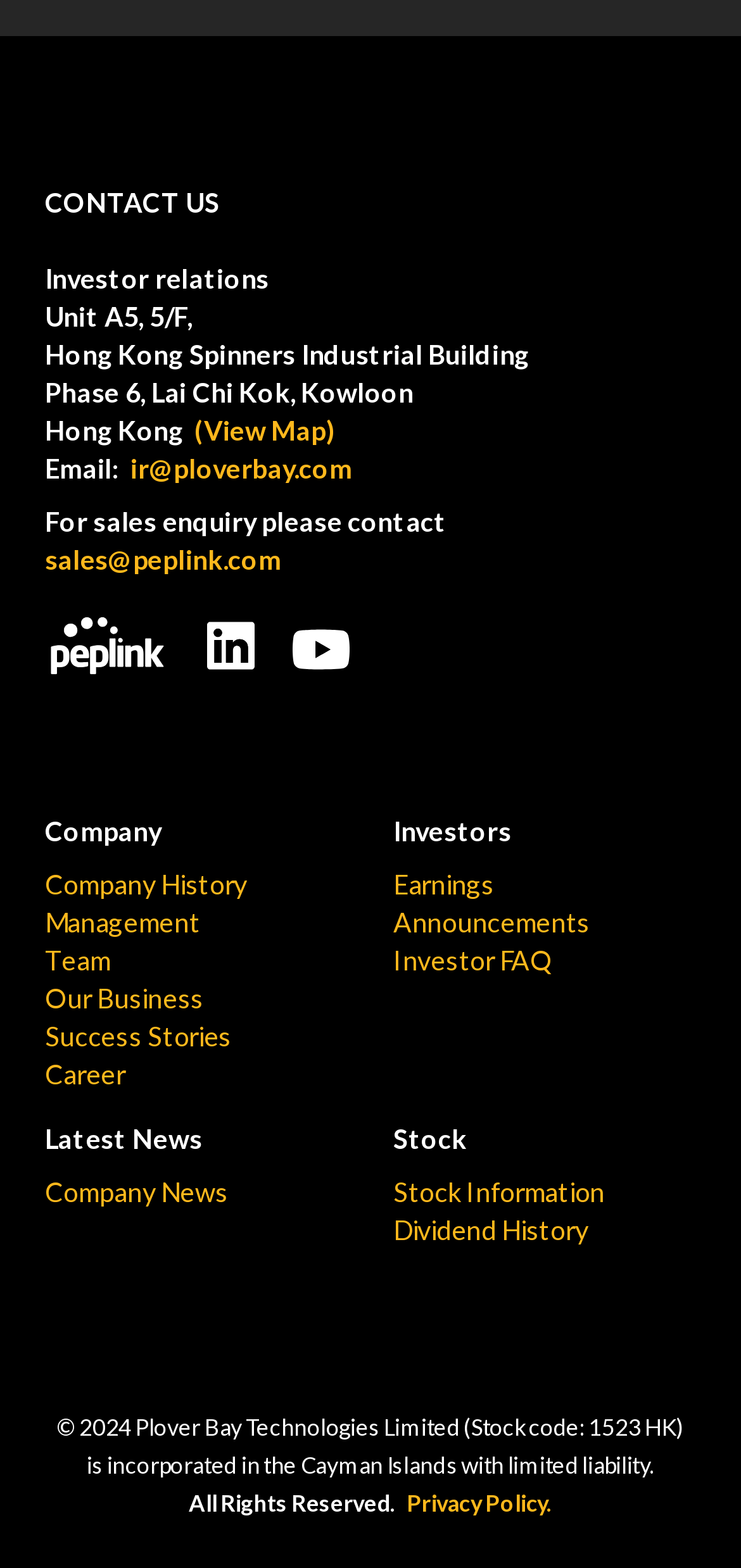What are the social media platforms linked on the webpage?
Can you offer a detailed and complete answer to this question?

I found the social media platforms by looking at the bottom of the webpage, where it shows the LinkedIn and YouTube icons. These icons suggest that the company has a presence on these social media platforms.